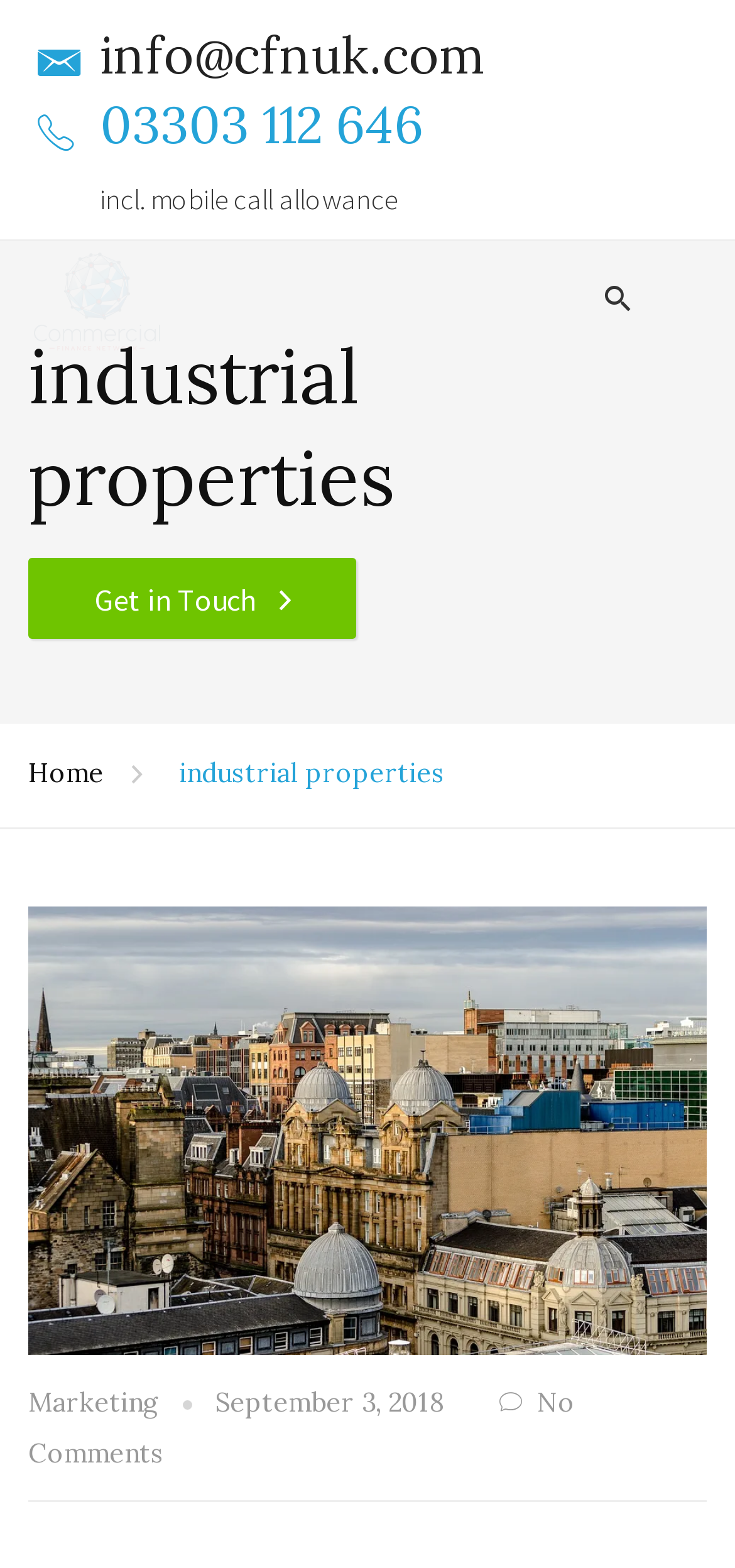Find the bounding box of the UI element described as follows: "parent_node: Blog".

None